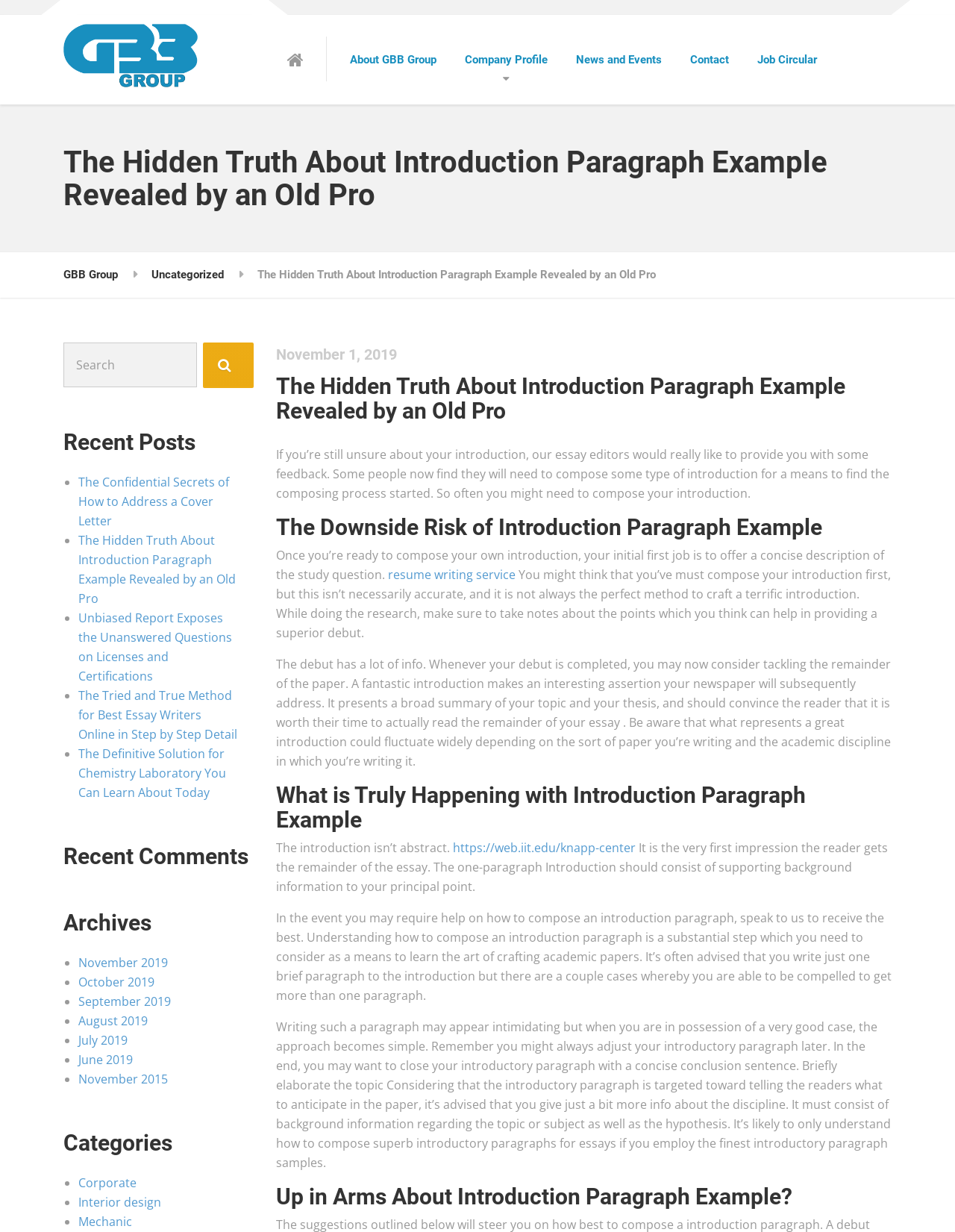Answer the following inquiry with a single word or phrase:
What is the topic of the article?

Introduction Paragraph Example